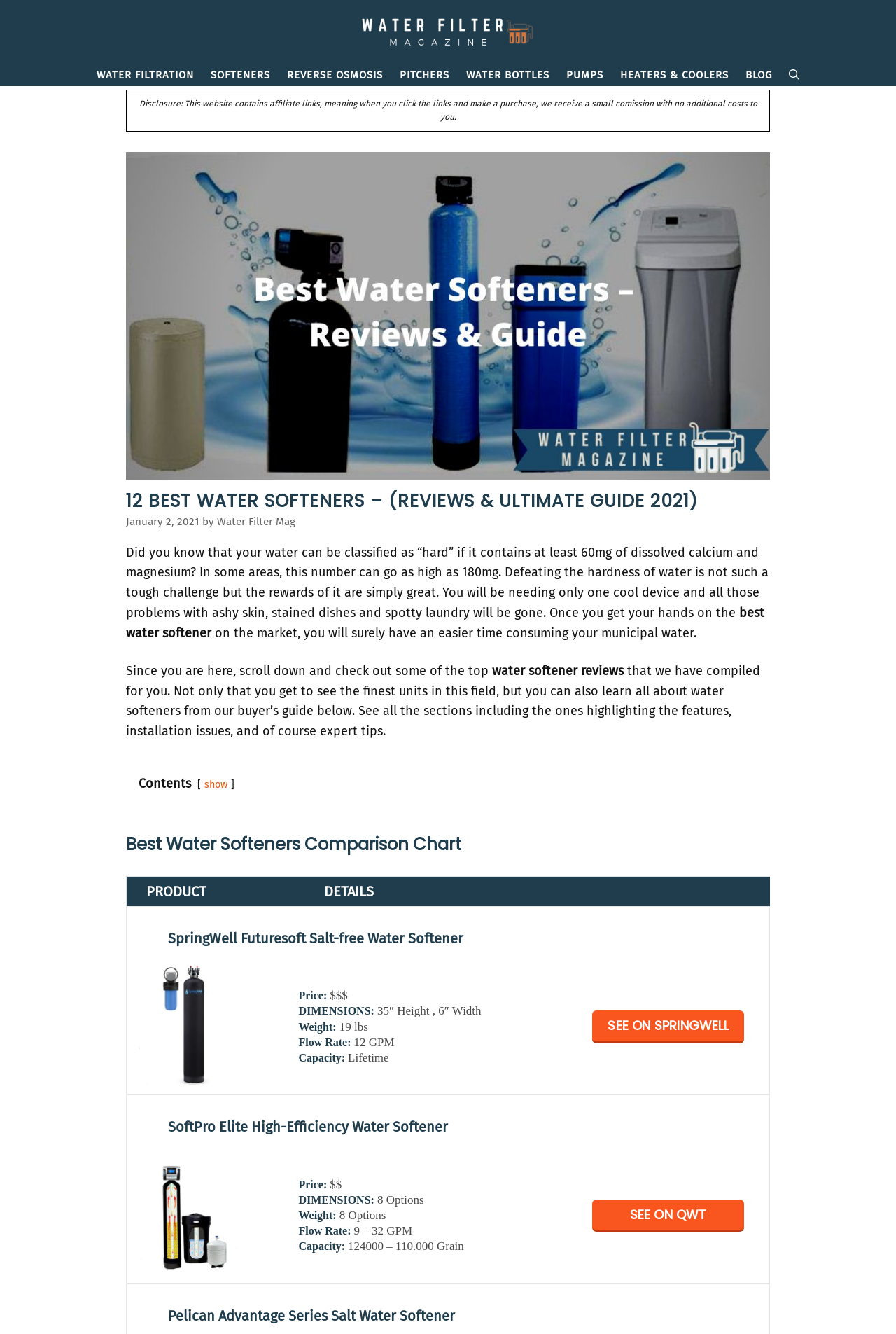Determine the bounding box coordinates of the clickable area required to perform the following instruction: "Check the 'FutureSoft Salt-Free Water Softener' details". The coordinates should be represented as four float numbers between 0 and 1: [left, top, right, bottom].

[0.142, 0.72, 0.285, 0.82]